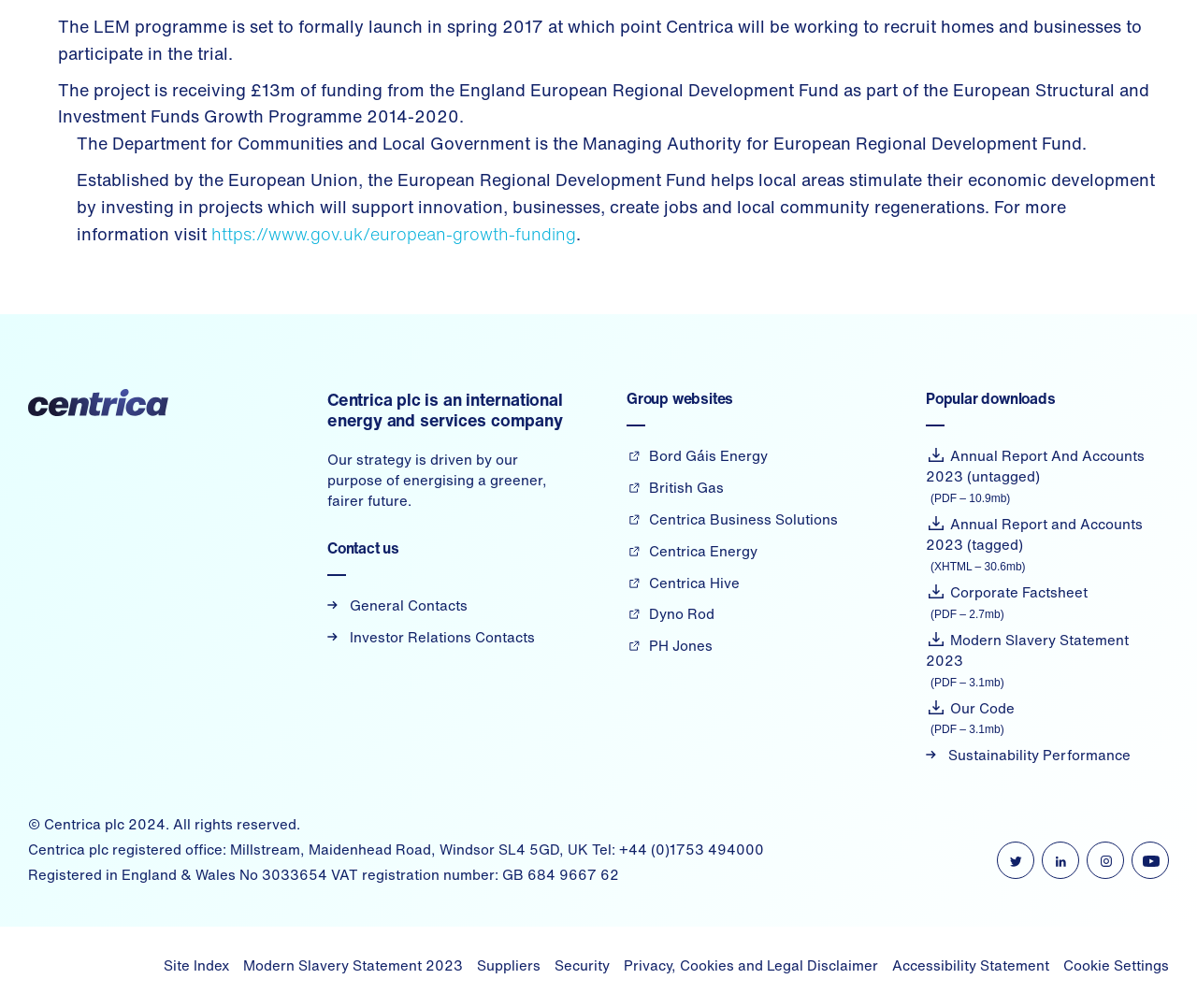Pinpoint the bounding box coordinates of the area that should be clicked to complete the following instruction: "Follow Centrica on Twitter". The coordinates must be given as four float numbers between 0 and 1, i.e., [left, top, right, bottom].

[0.833, 0.835, 0.864, 0.872]